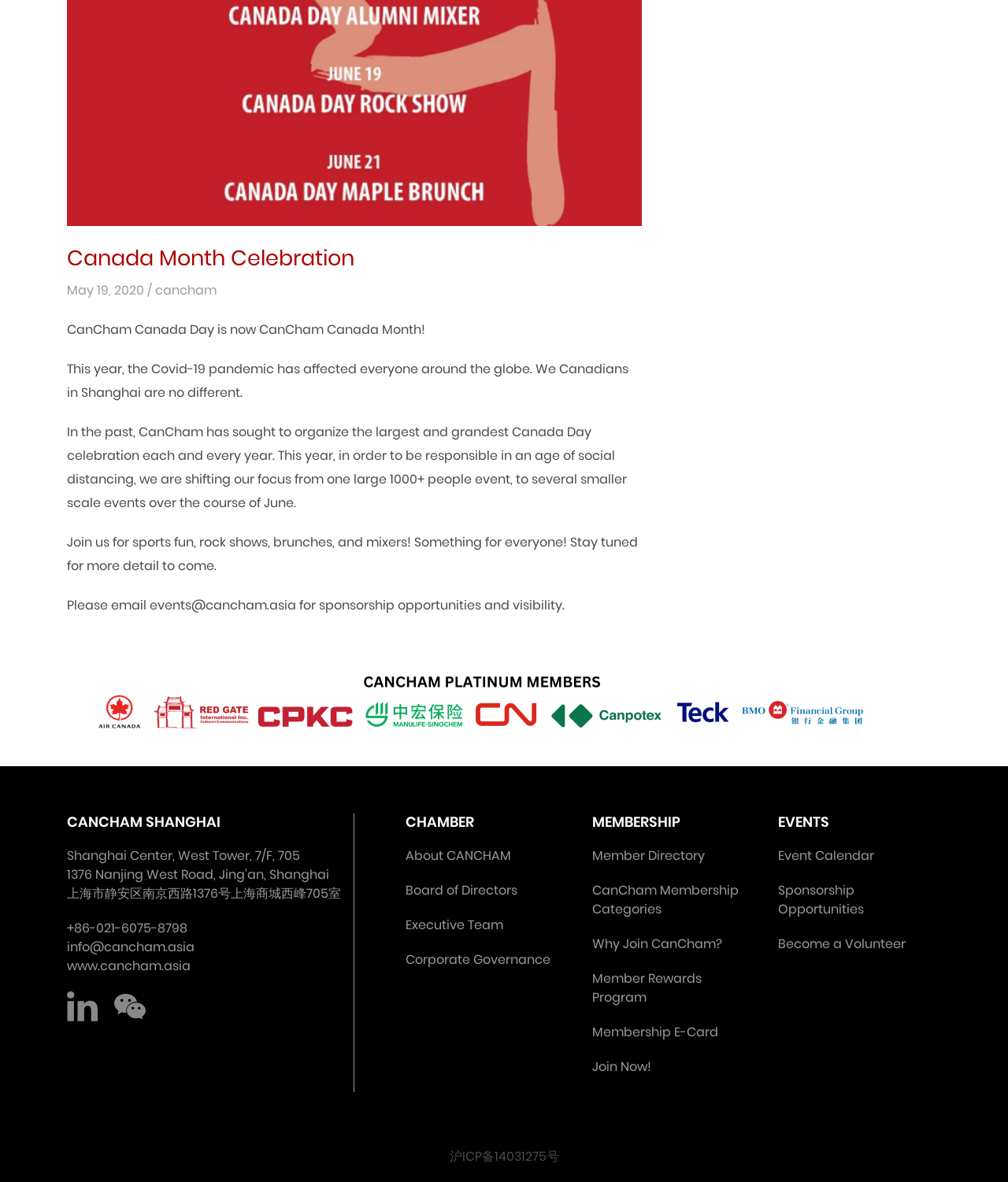Given the description: "Sponsorship Opportunities", determine the bounding box coordinates of the UI element. The coordinates should be formatted as four float numbers between 0 and 1, [left, top, right, bottom].

[0.772, 0.745, 0.857, 0.777]